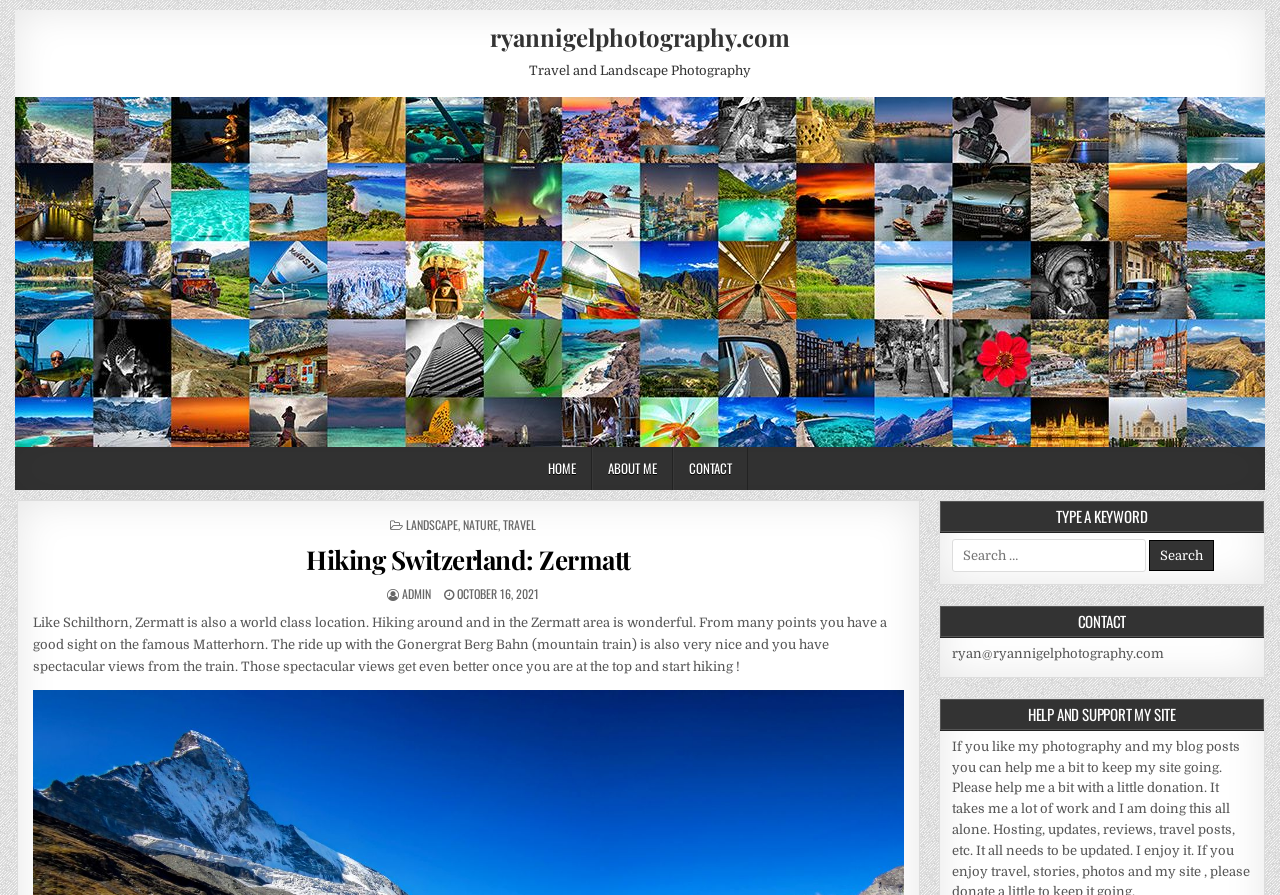What is the name of the mountain train mentioned in the text?
From the screenshot, supply a one-word or short-phrase answer.

Gonergrat Berg Bahn